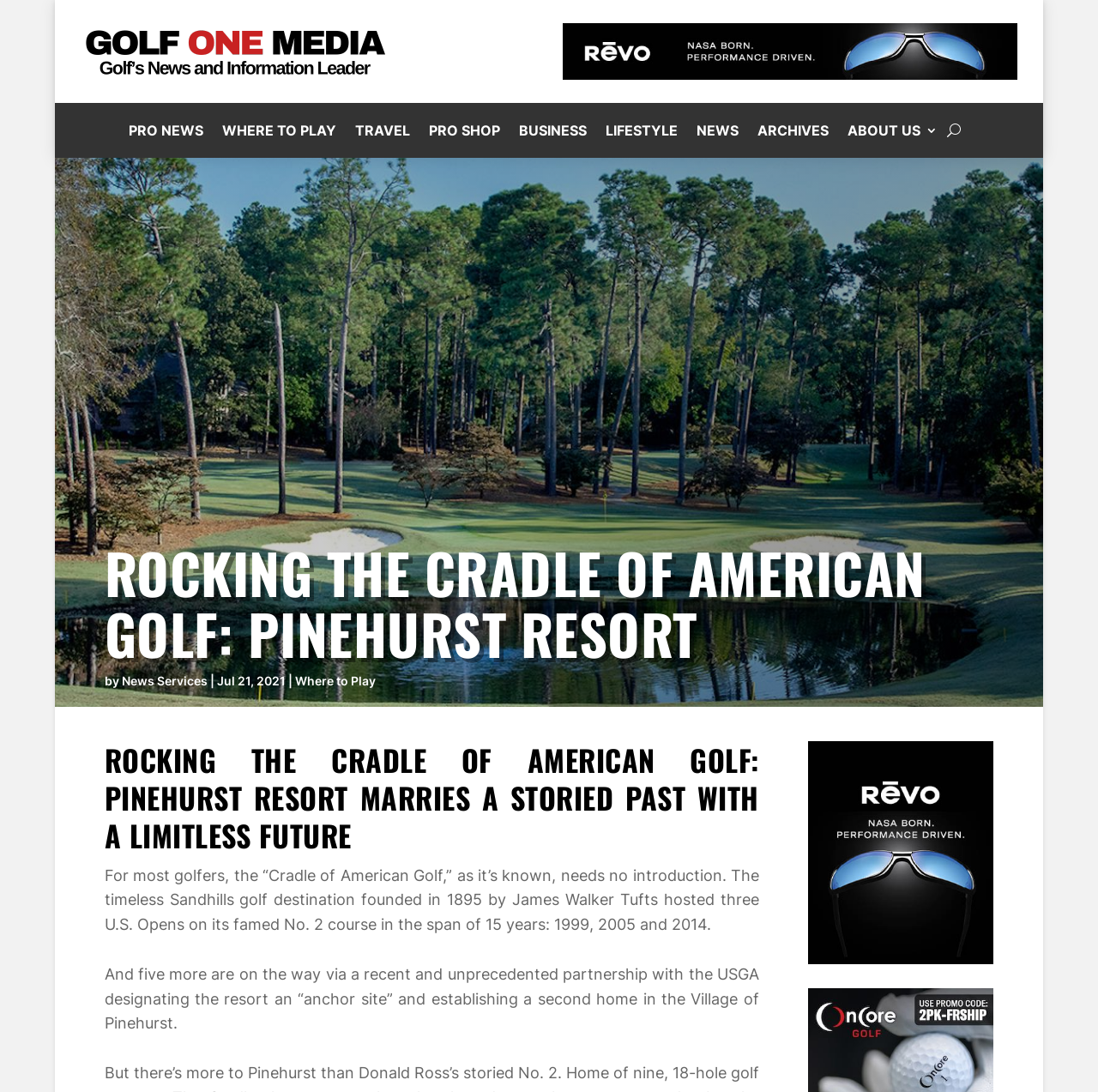Based on the image, give a detailed response to the question: What is the purpose of the link 'Where to Play'?

Based on the context of the webpage, especially the text 'Where to Play' and the surrounding content about golf, it is likely that the link 'Where to Play' is used to navigate to a webpage that provides information about golf course locations.